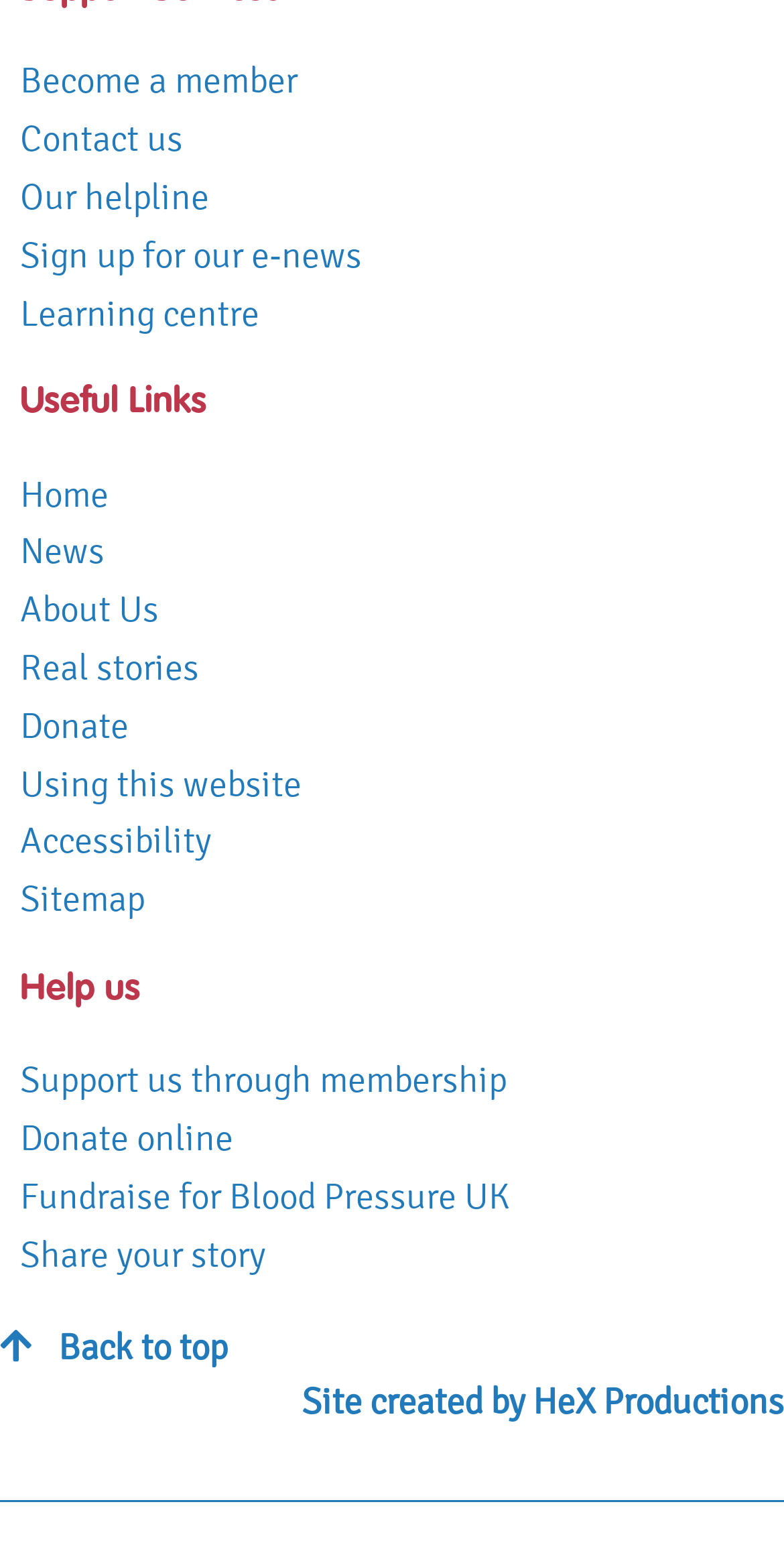Given the following UI element description: "Using this website", find the bounding box coordinates in the webpage screenshot.

[0.026, 0.488, 0.385, 0.525]